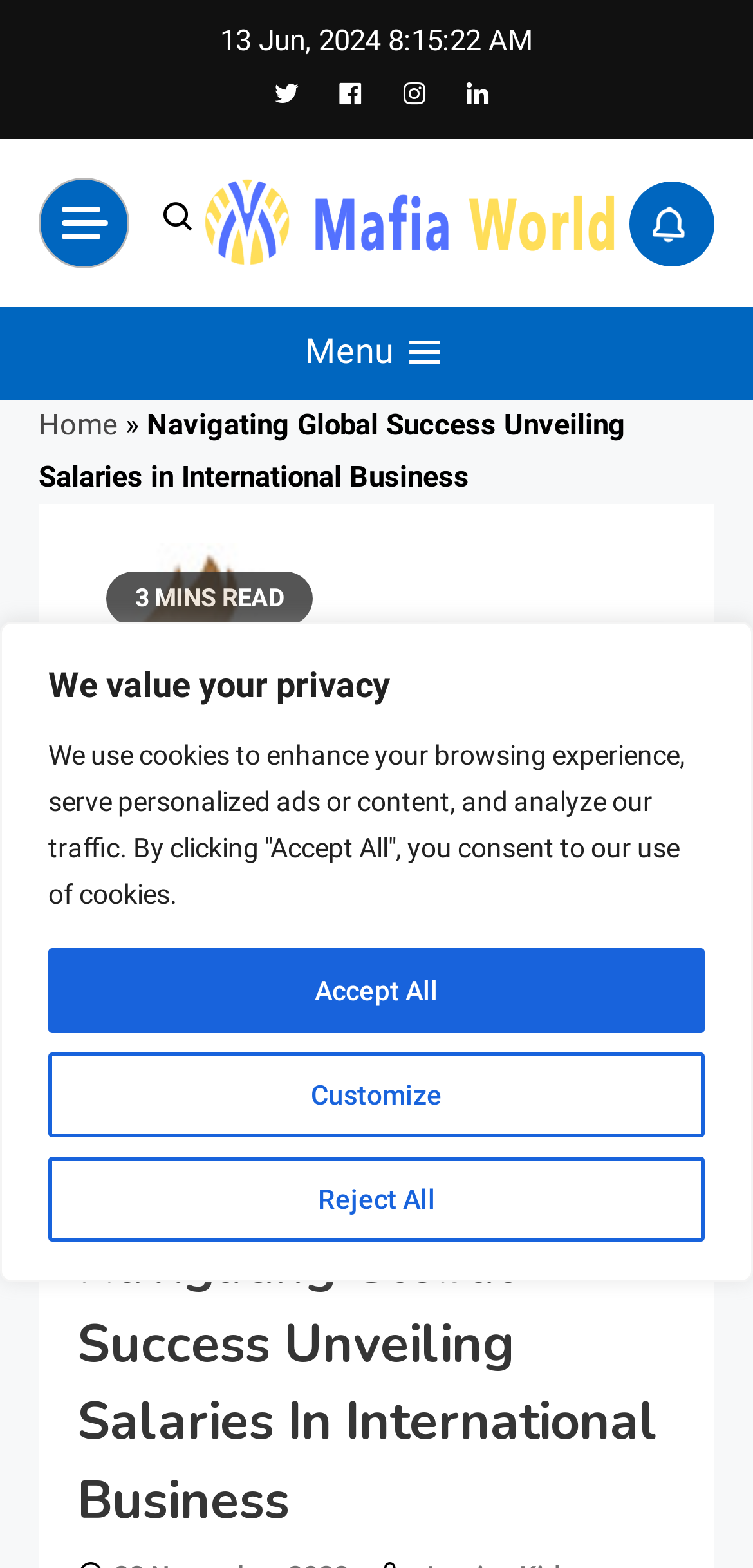Determine the bounding box coordinates of the element's region needed to click to follow the instruction: "View Business category". Provide these coordinates as four float numbers between 0 and 1, formatted as [left, top, right, bottom].

[0.103, 0.747, 0.308, 0.776]